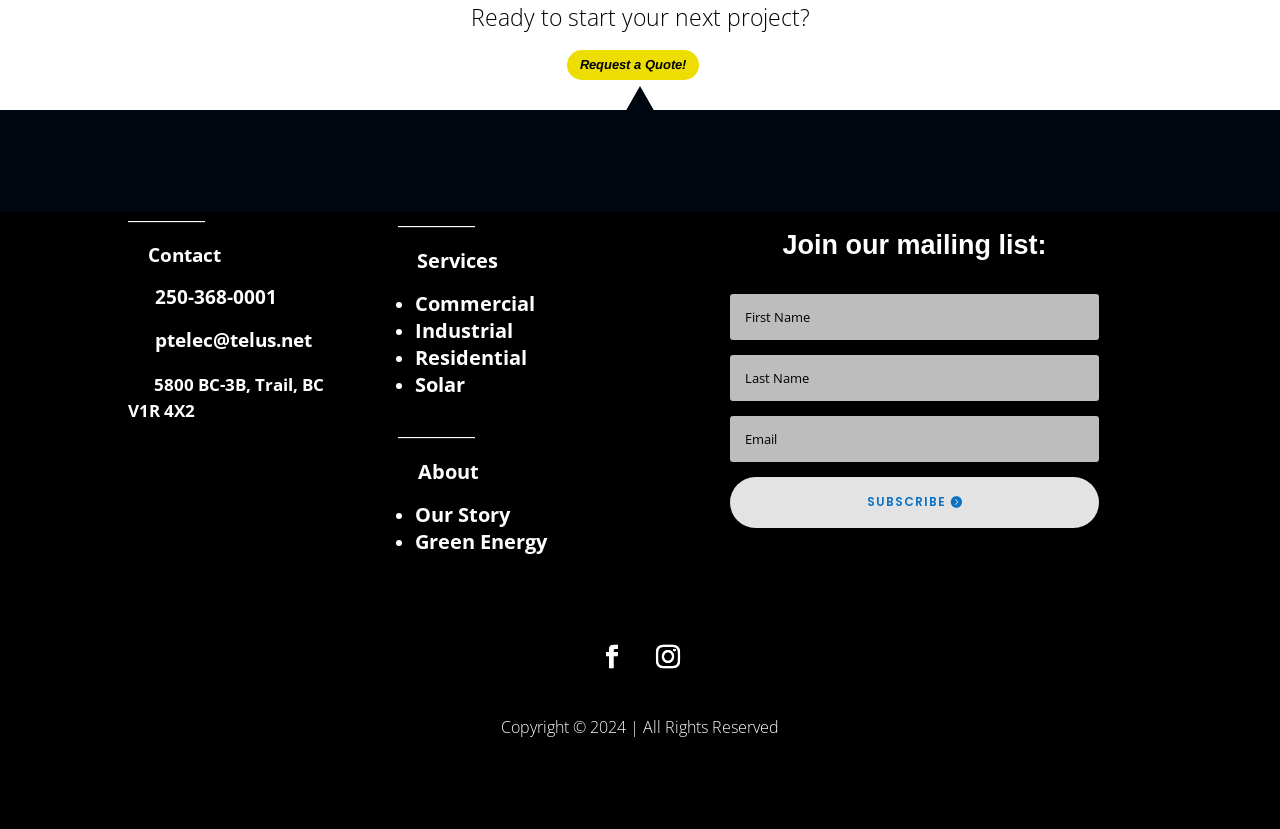Could you provide the bounding box coordinates for the portion of the screen to click to complete this instruction: "Request a quote"?

[0.443, 0.061, 0.546, 0.097]